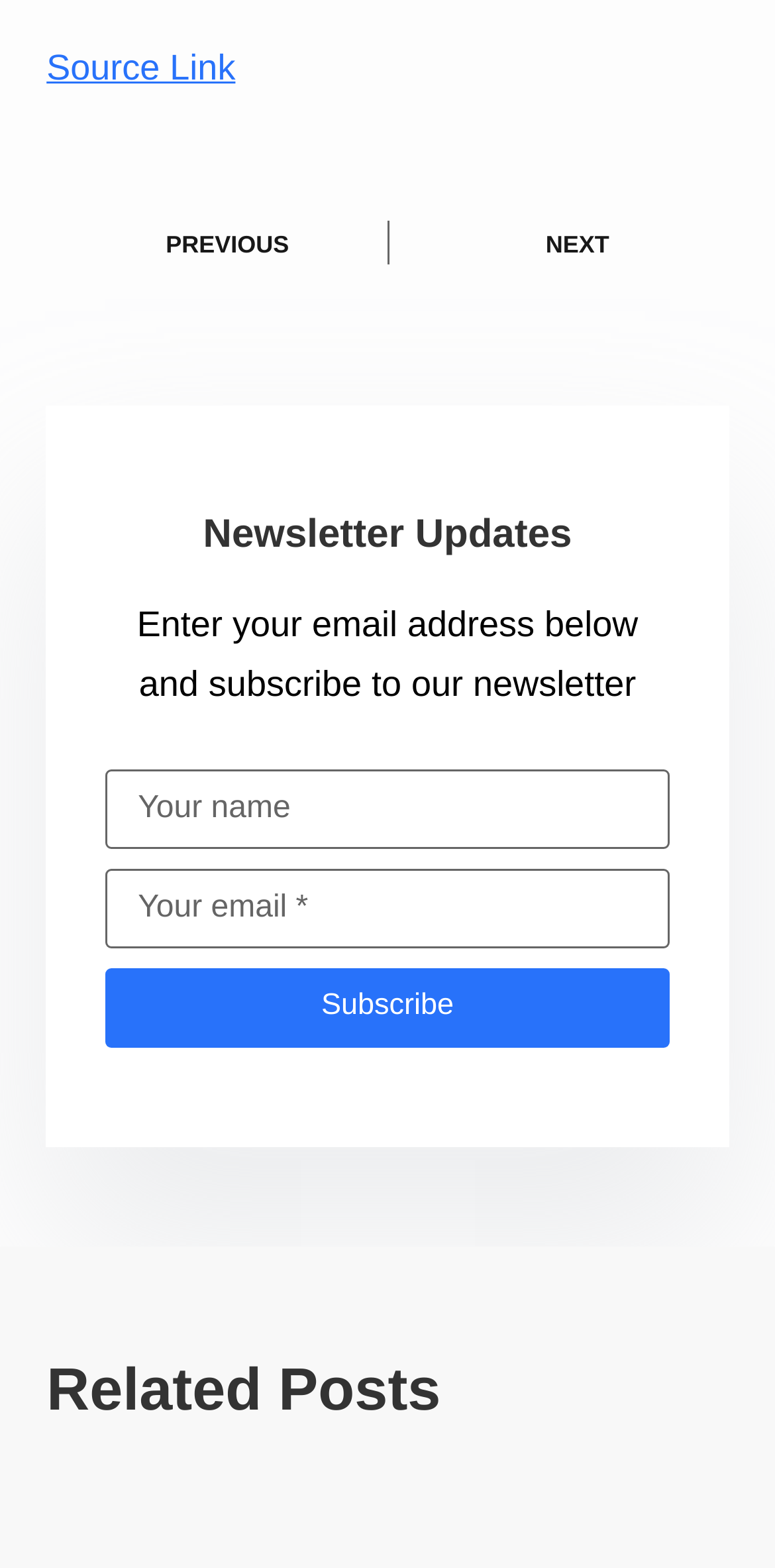What is the purpose of the 'Subscribe' button? Based on the screenshot, please respond with a single word or phrase.

To subscribe to newsletter